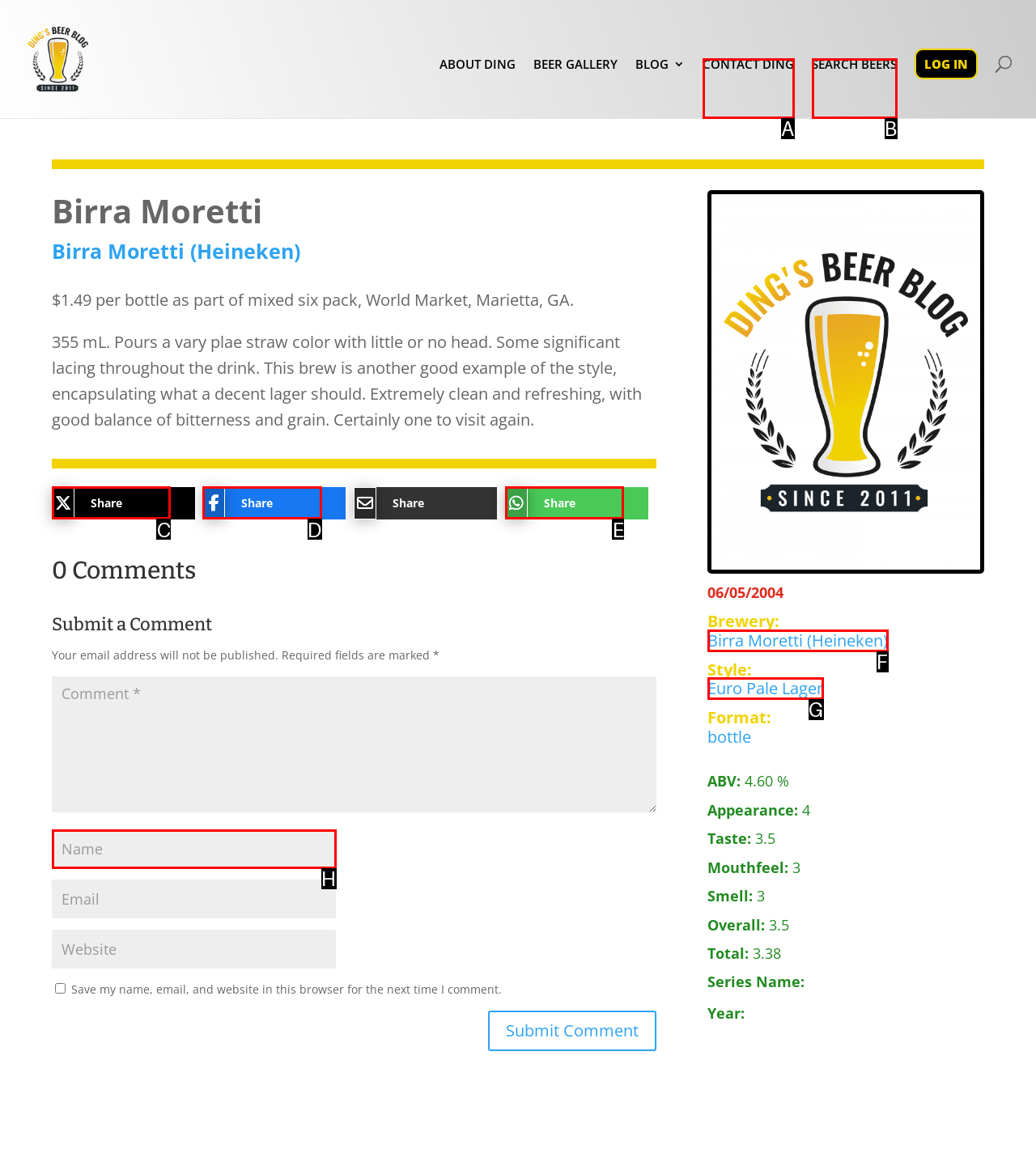To complete the task: Search for beers, which option should I click? Answer with the appropriate letter from the provided choices.

B